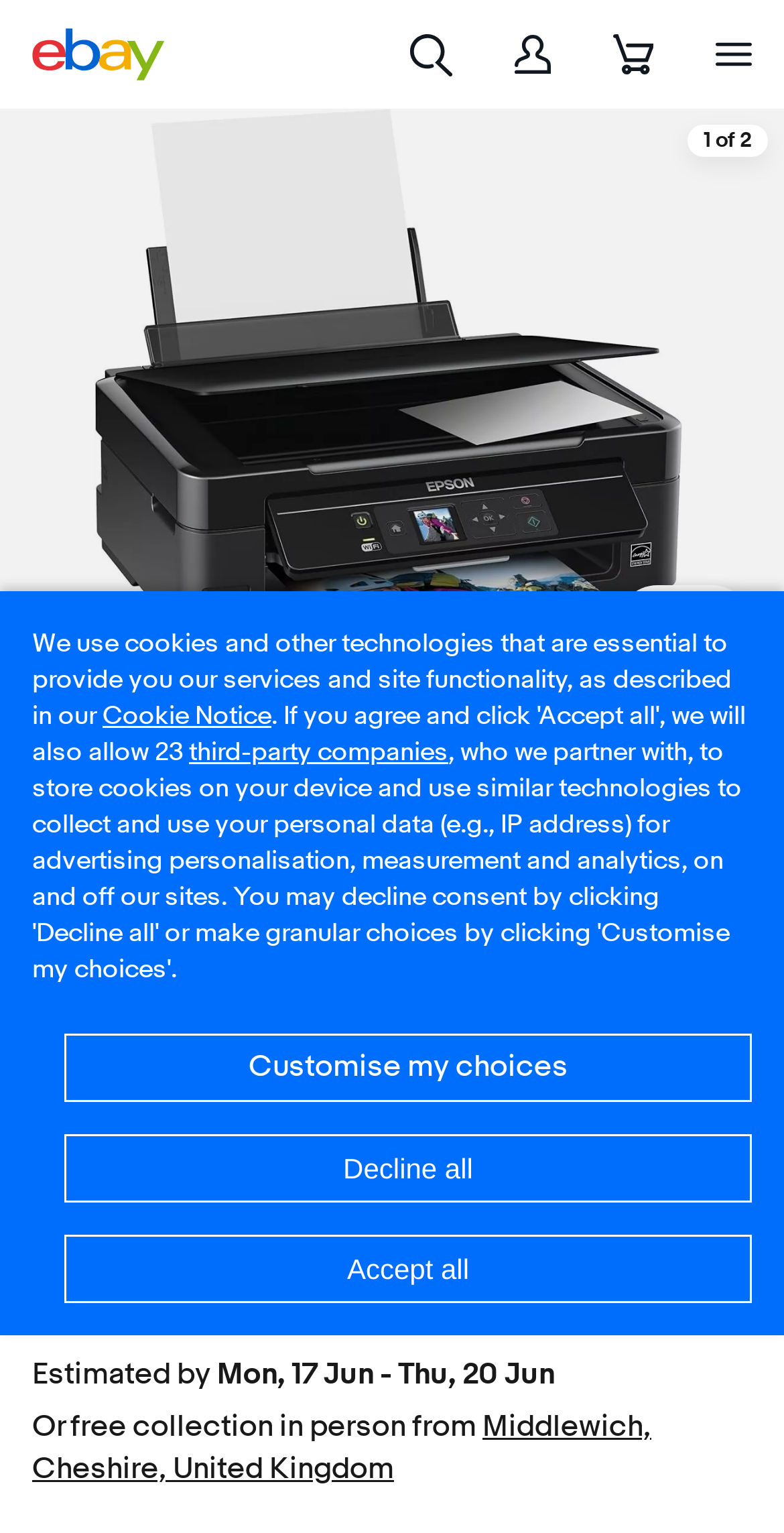Please find the bounding box coordinates of the element's region to be clicked to carry out this instruction: "Open image gallery".

[0.0, 0.071, 1.0, 0.455]